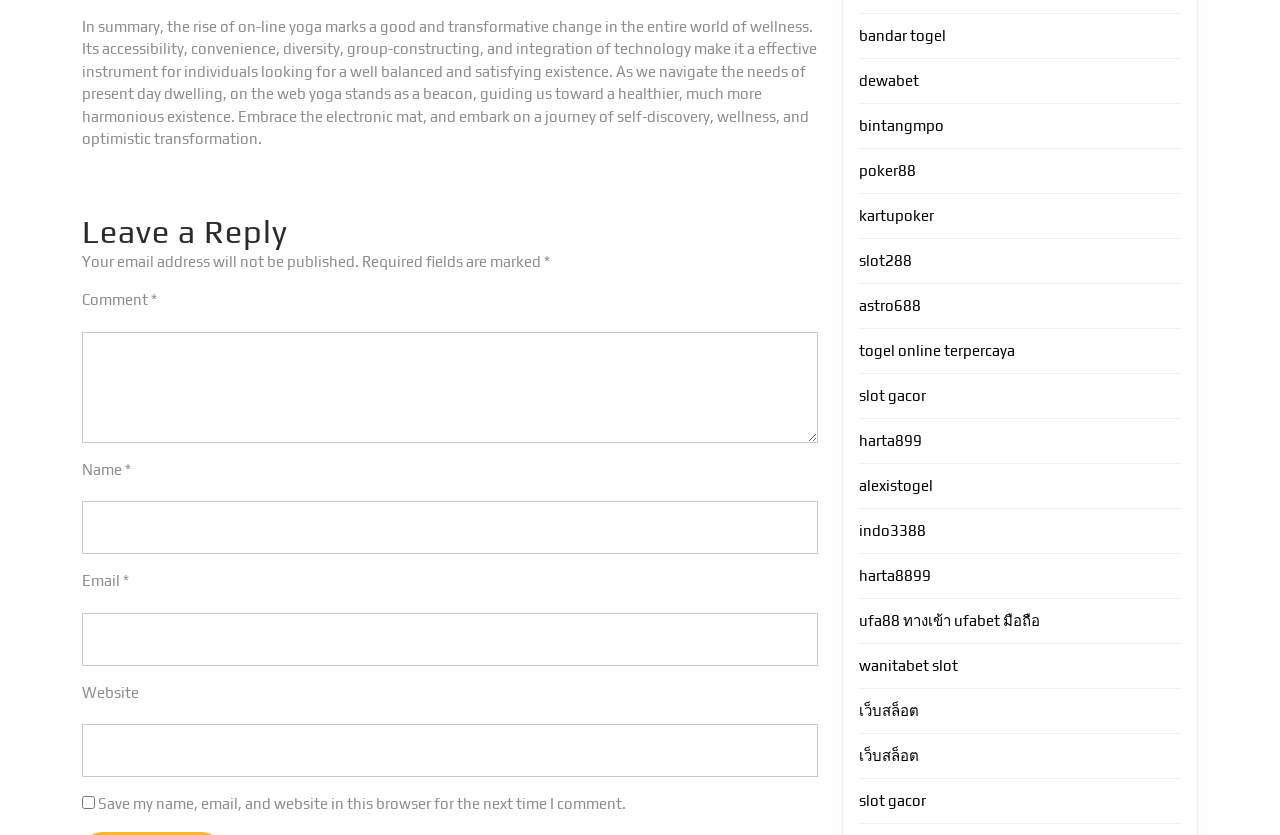What is required to leave a reply?
Your answer should be a single word or phrase derived from the screenshot.

Name, email, and comment